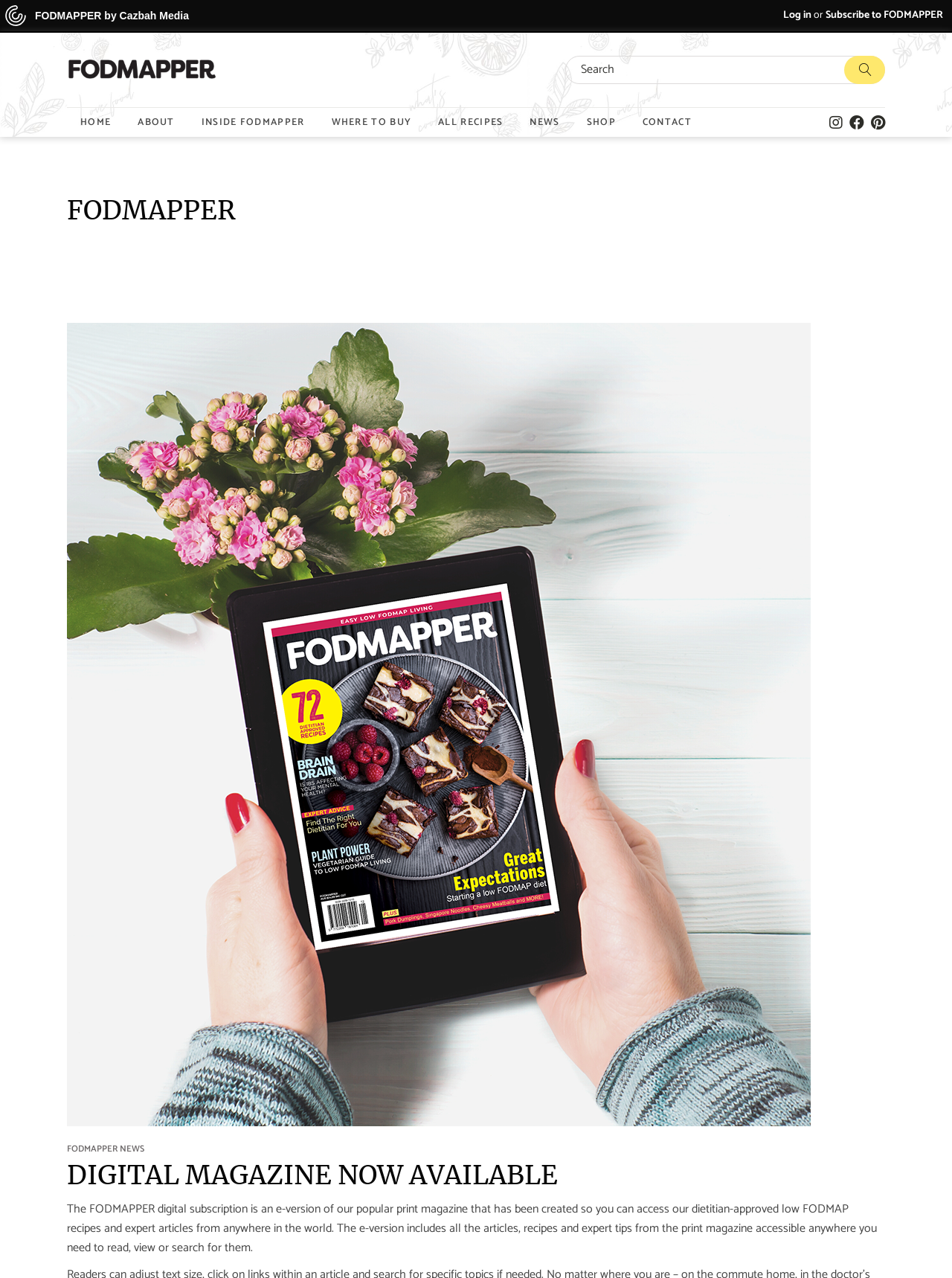Locate the bounding box coordinates of the element's region that should be clicked to carry out the following instruction: "Click on the 'Log in' link". The coordinates need to be four float numbers between 0 and 1, i.e., [left, top, right, bottom].

[0.823, 0.005, 0.852, 0.018]